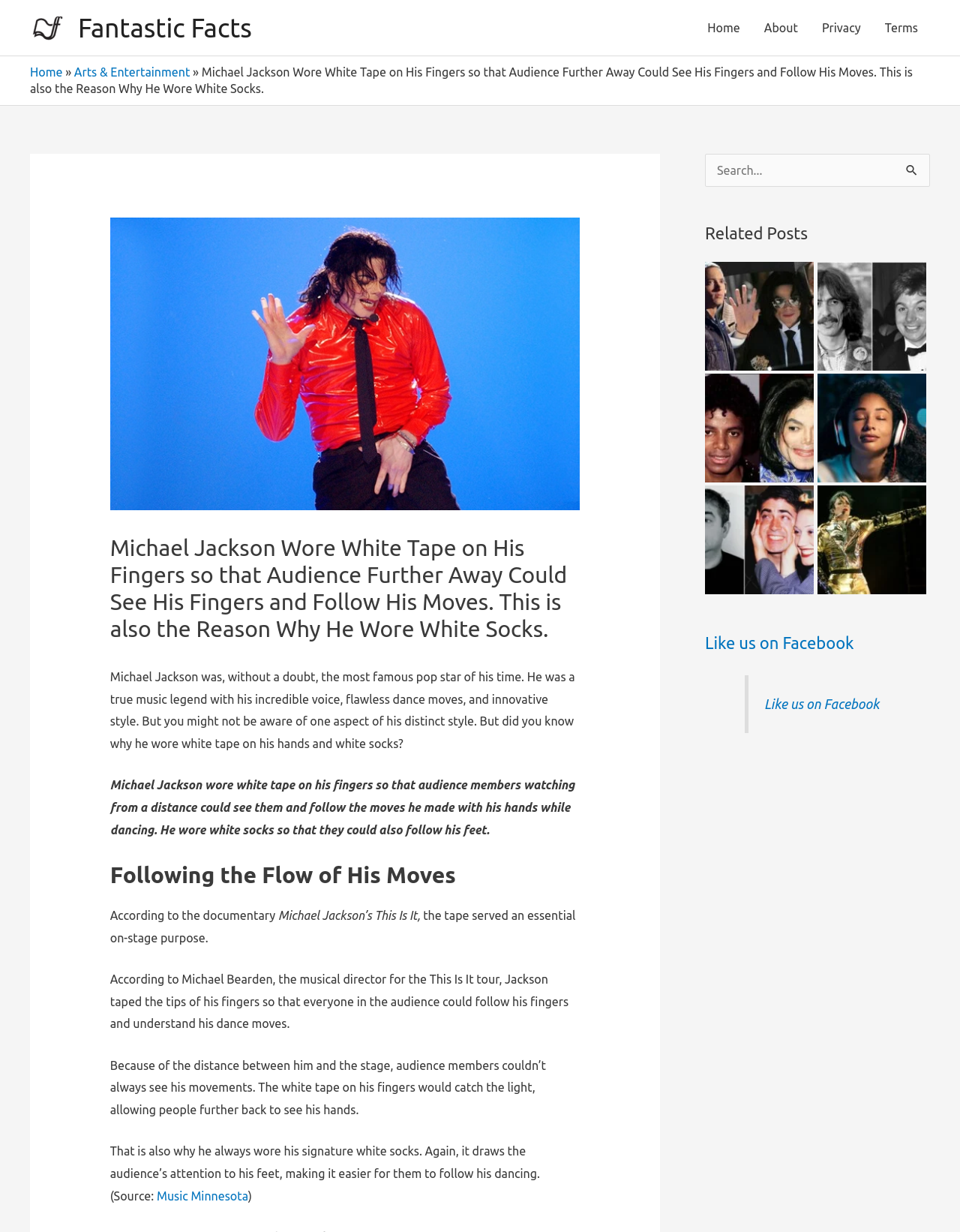Please identify the bounding box coordinates of where to click in order to follow the instruction: "Click on the 'Home' link".

[0.724, 0.0, 0.783, 0.045]